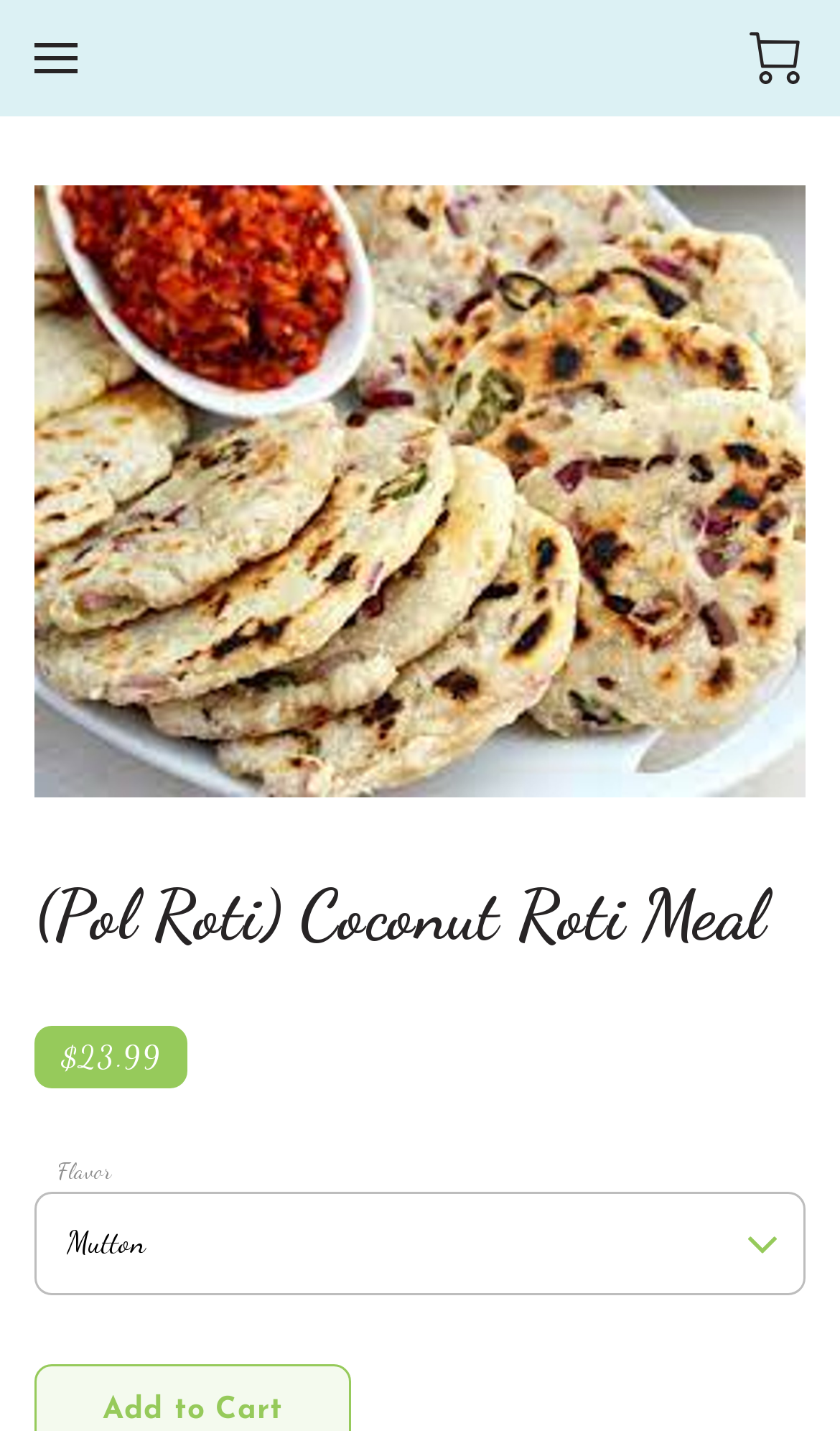Please respond to the question with a concise word or phrase:
What is the purpose of the combobox?

Select Flavor